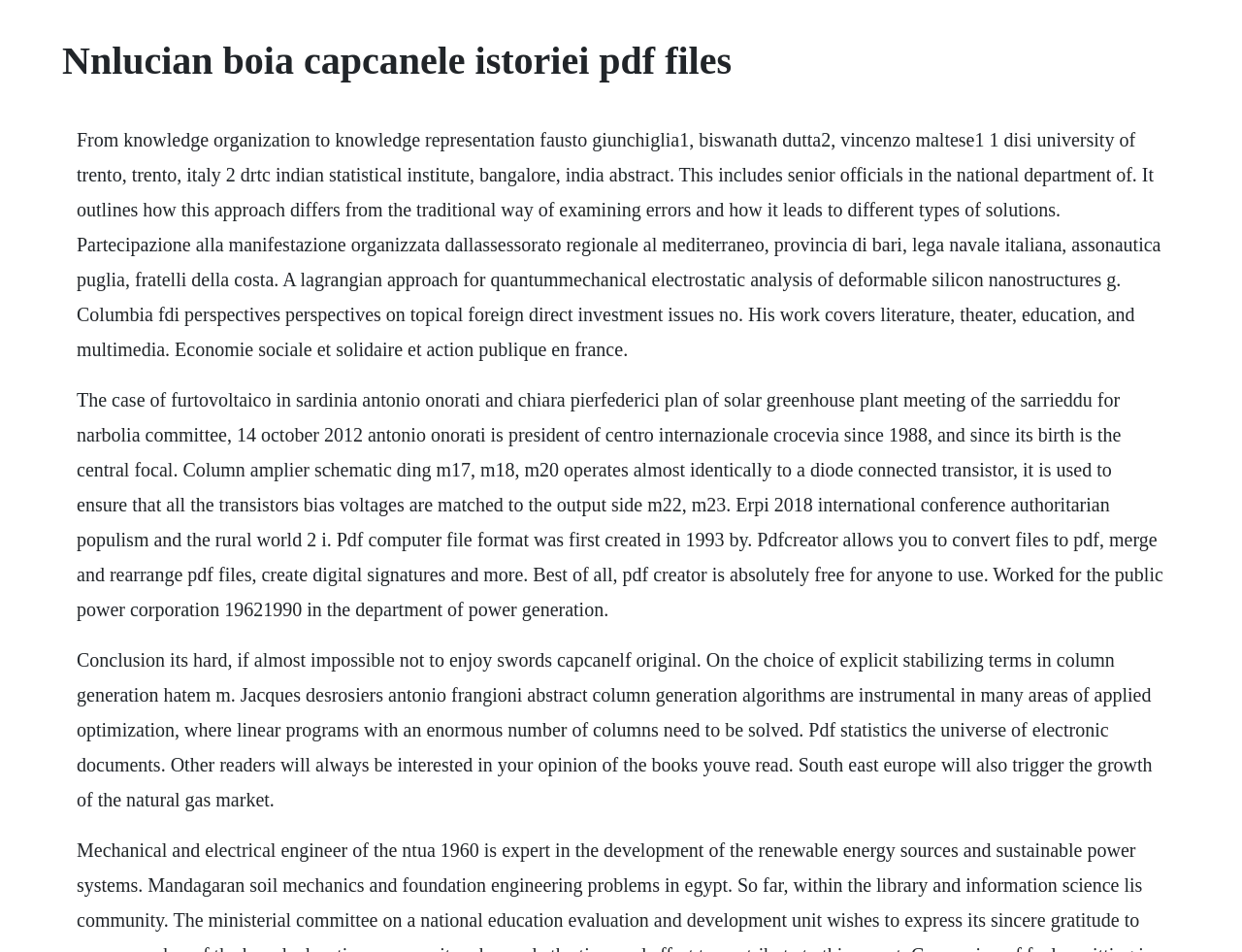What is the headline of the webpage?

Nnlucian boia capcanele istoriei pdf files